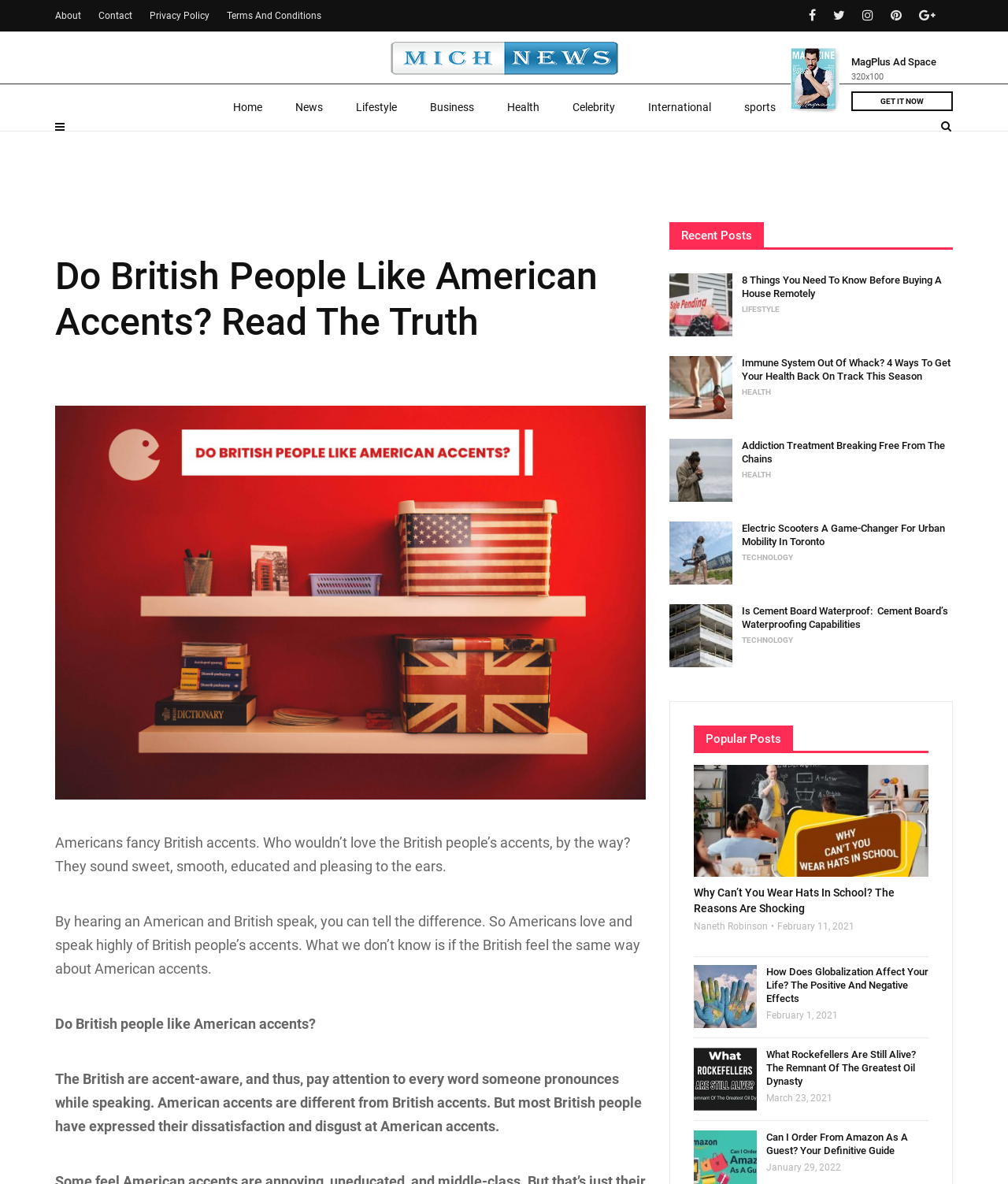Please determine the bounding box coordinates of the area that needs to be clicked to complete this task: 'Read the 'Popular Posts' section'. The coordinates must be four float numbers between 0 and 1, formatted as [left, top, right, bottom].

[0.688, 0.613, 0.787, 0.634]